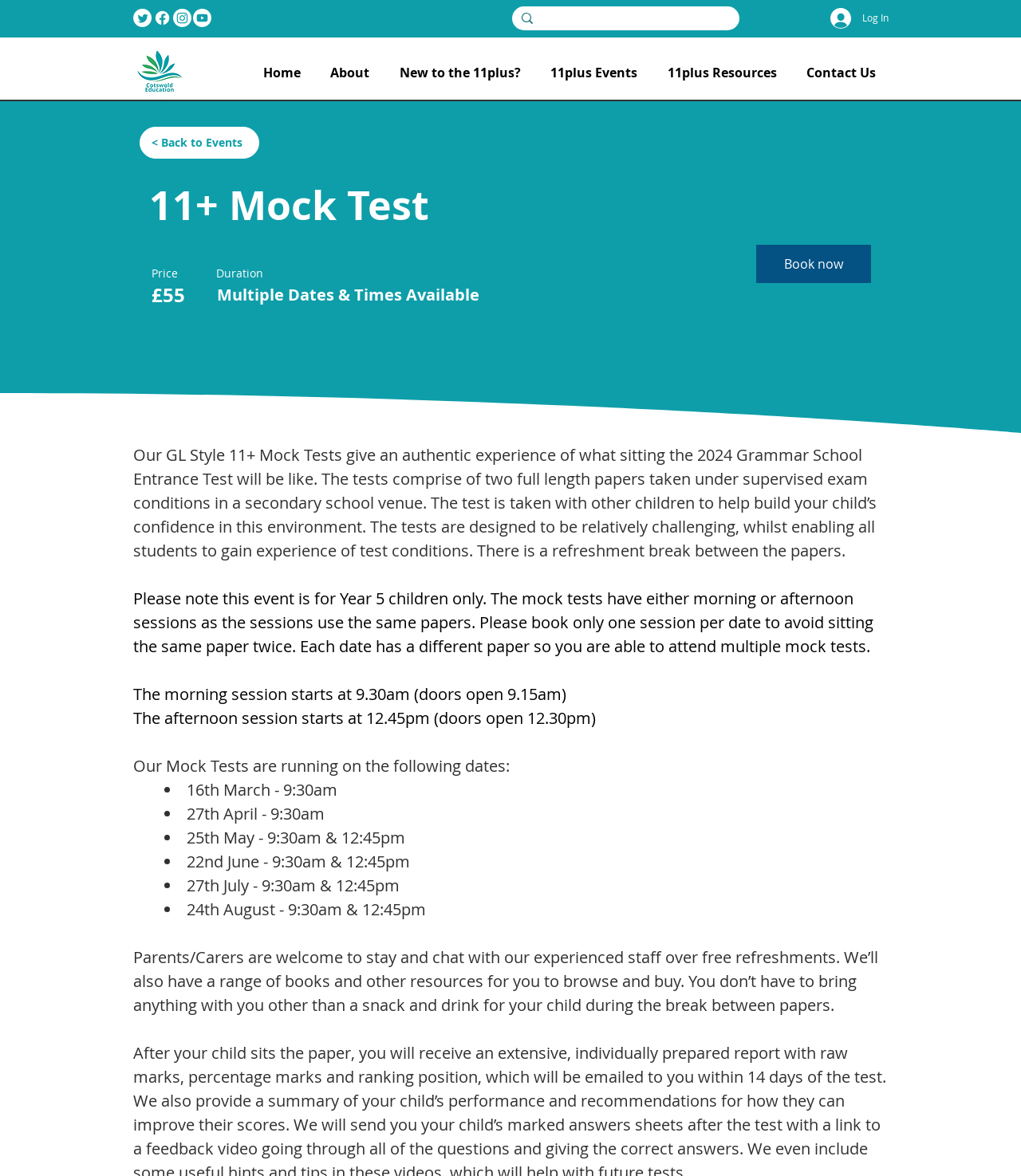Please determine the bounding box coordinates of the clickable area required to carry out the following instruction: "View 11plus Events". The coordinates must be four float numbers between 0 and 1, represented as [left, top, right, bottom].

[0.528, 0.047, 0.636, 0.076]